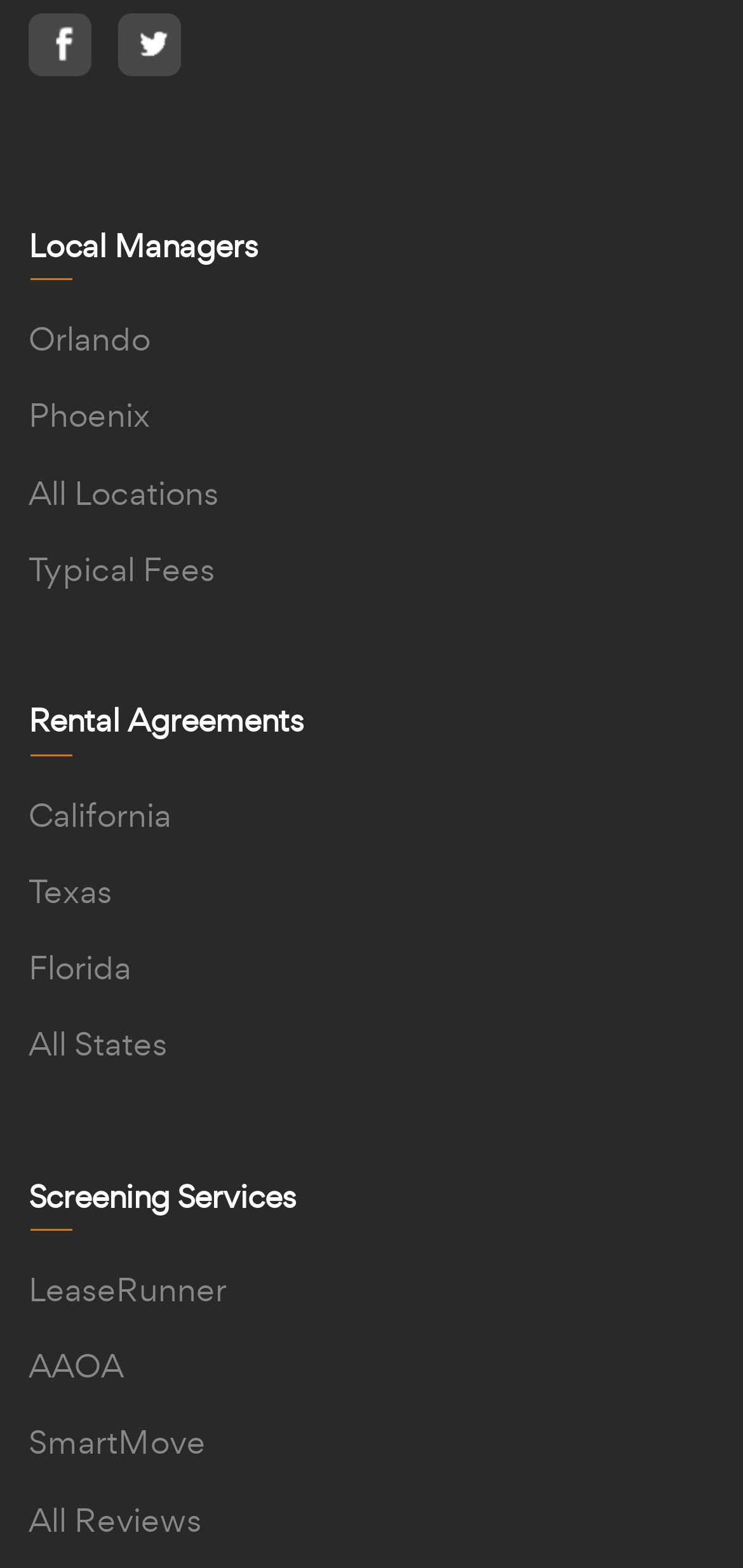Using details from the image, please answer the following question comprehensively:
What are the social media platforms mentioned?

The webpage has two links at the top, 'We are on Facebook' and 'We are on Twitter', indicating that the website has a presence on these two social media platforms.